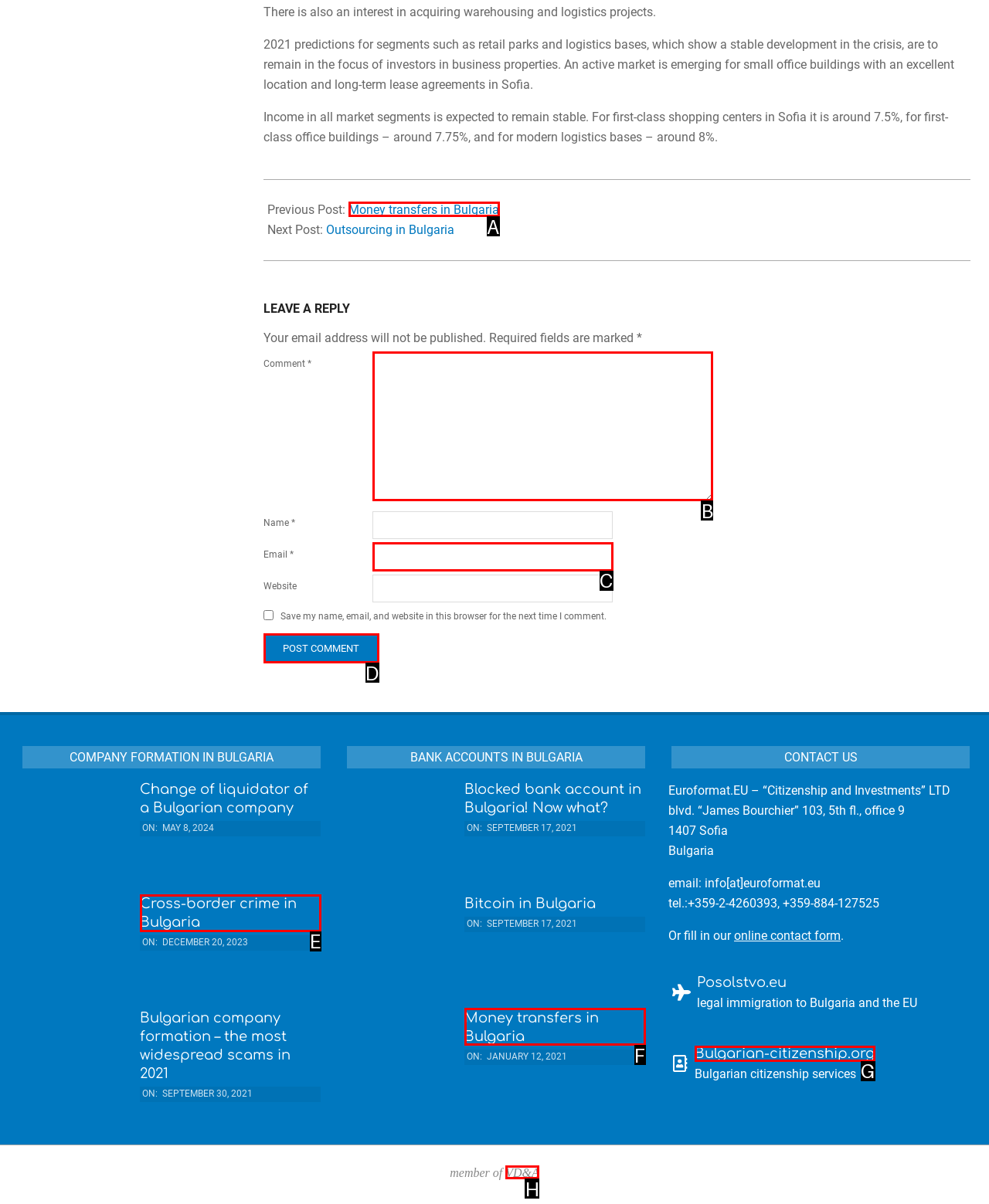Determine which option you need to click to execute the following task: Fill in the 'Comment' field. Provide your answer as a single letter.

B